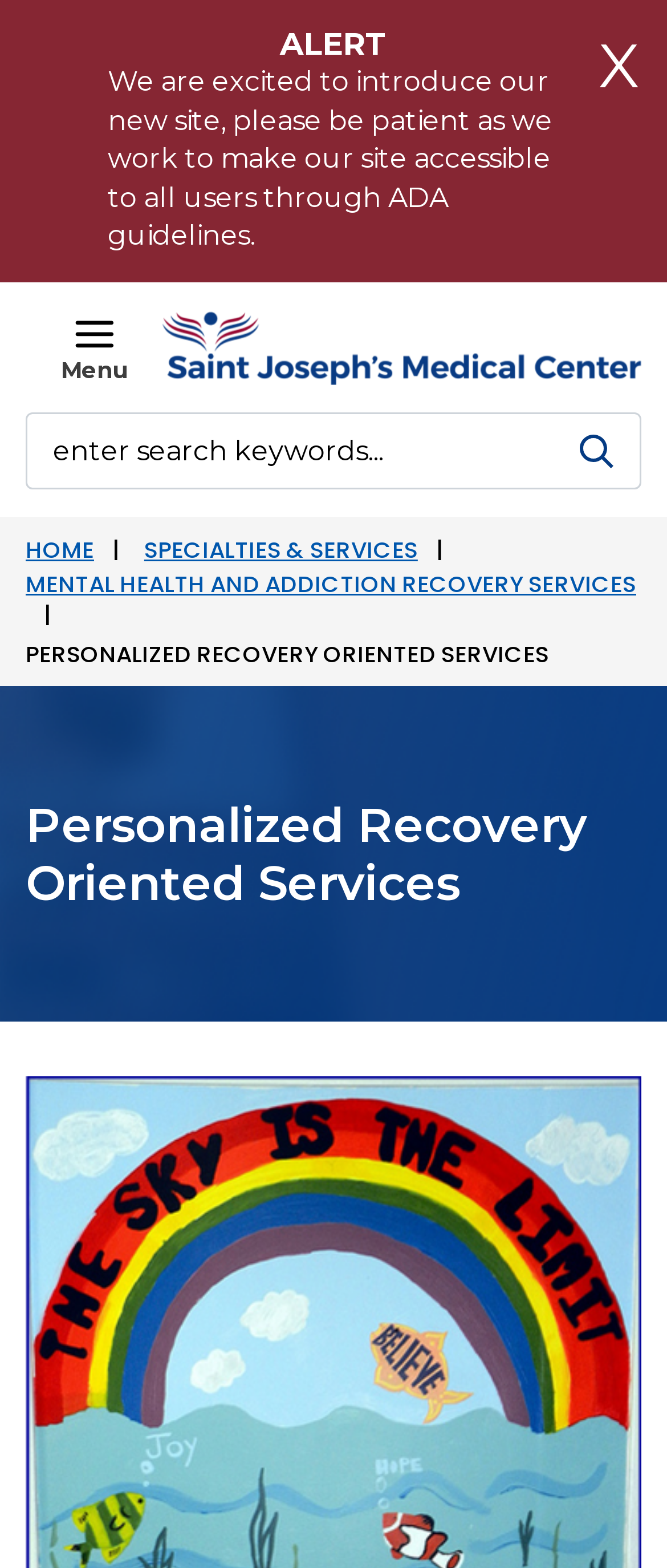Using the description: "Uncategorized", identify the bounding box of the corresponding UI element in the screenshot.

None